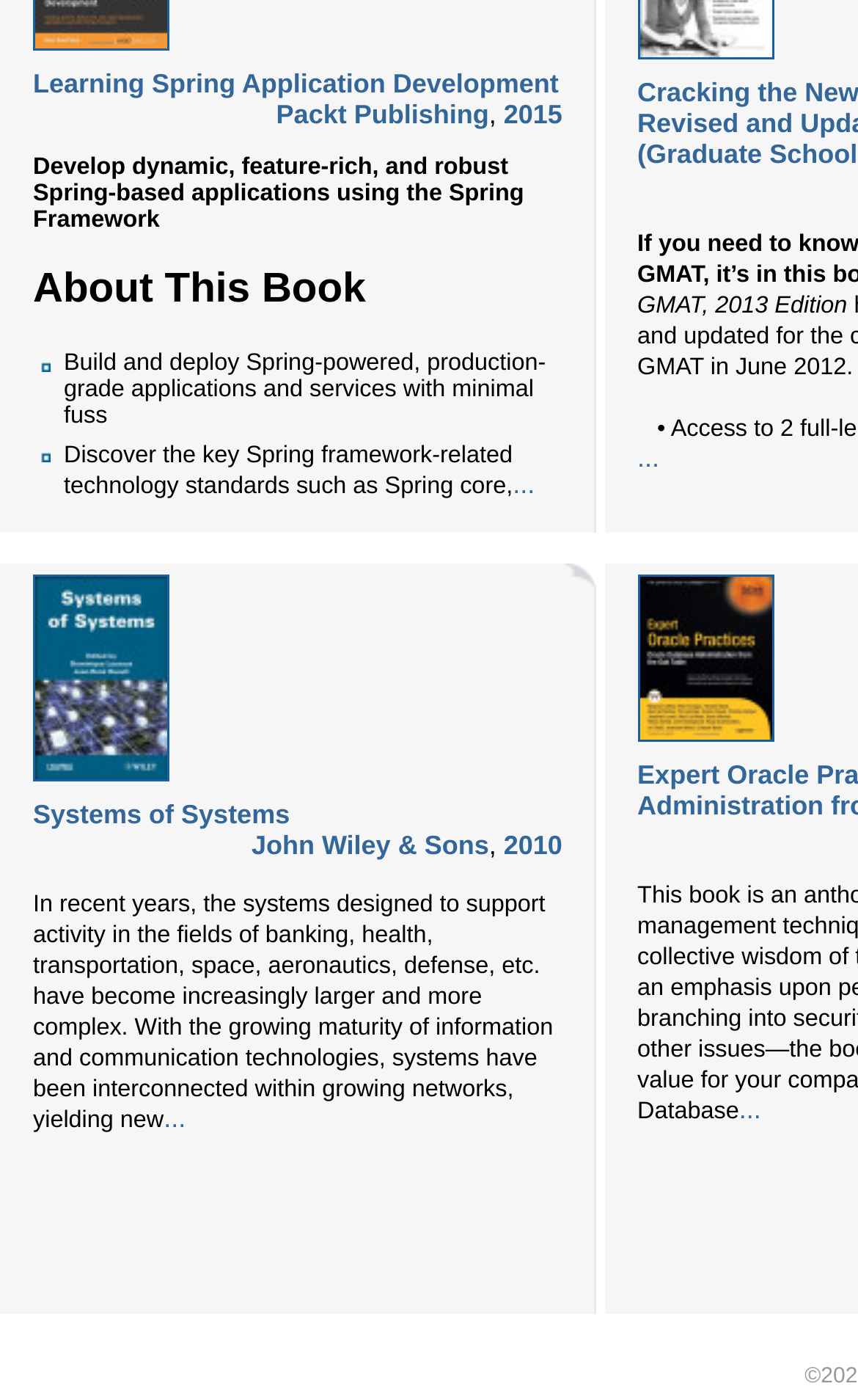Locate the bounding box coordinates of the element's region that should be clicked to carry out the following instruction: "Visit 'Packt Publishing'". The coordinates need to be four float numbers between 0 and 1, i.e., [left, top, right, bottom].

[0.322, 0.071, 0.57, 0.093]